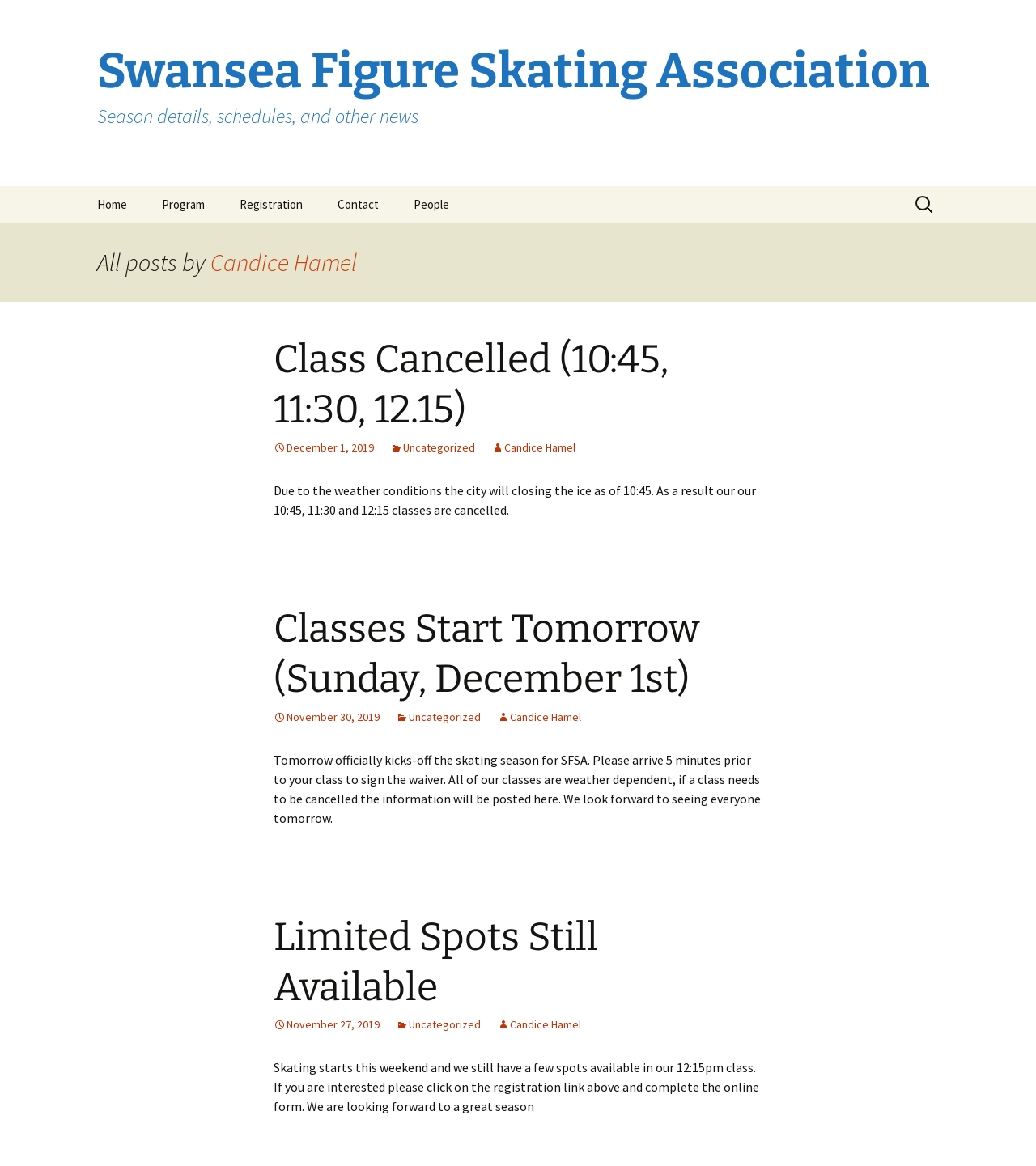Extract the bounding box for the UI element that matches this description: "November 30, 2019".

[0.264, 0.608, 0.366, 0.621]